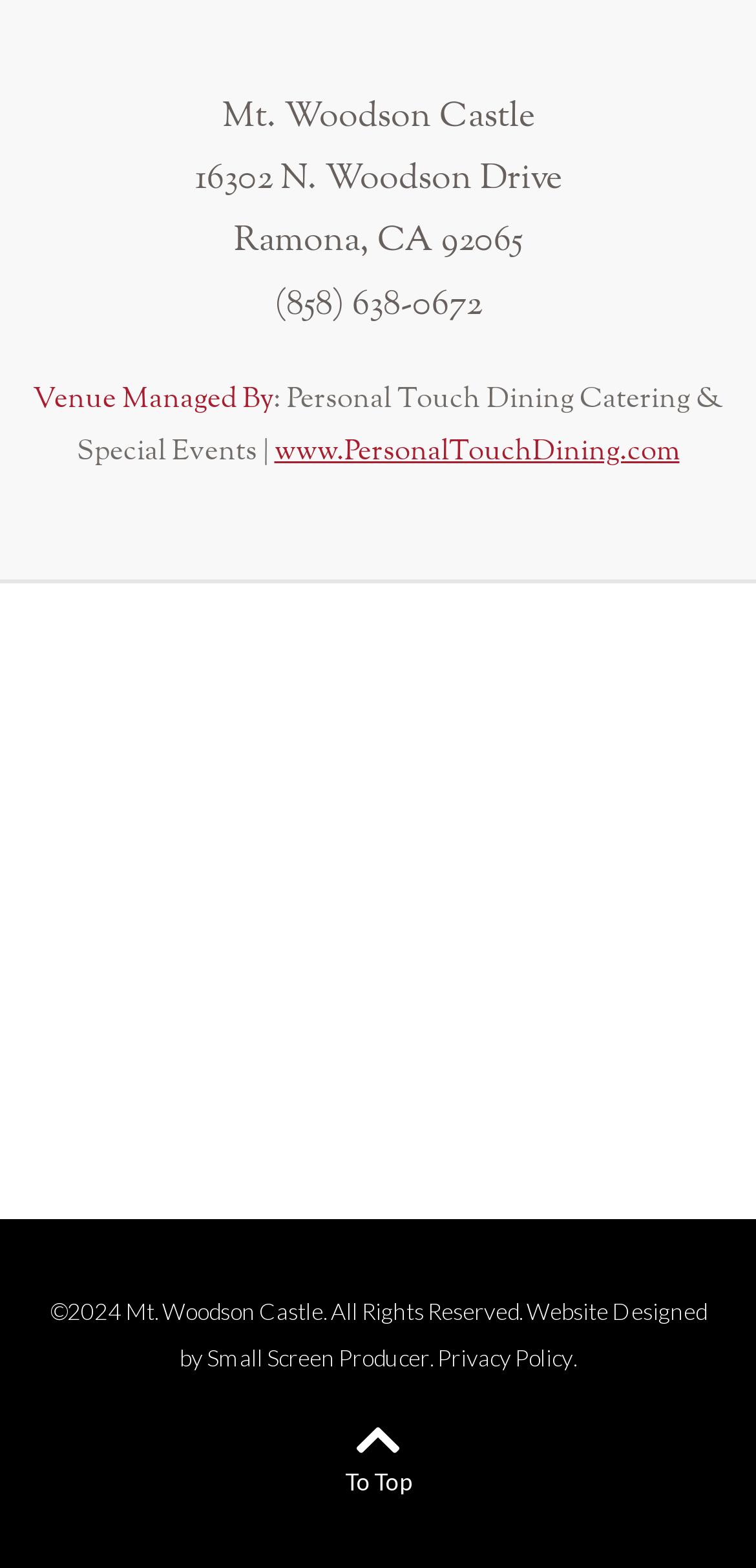Can you specify the bounding box coordinates for the region that should be clicked to fulfill this instruction: "Check Privacy Policy".

[0.578, 0.851, 0.758, 0.881]